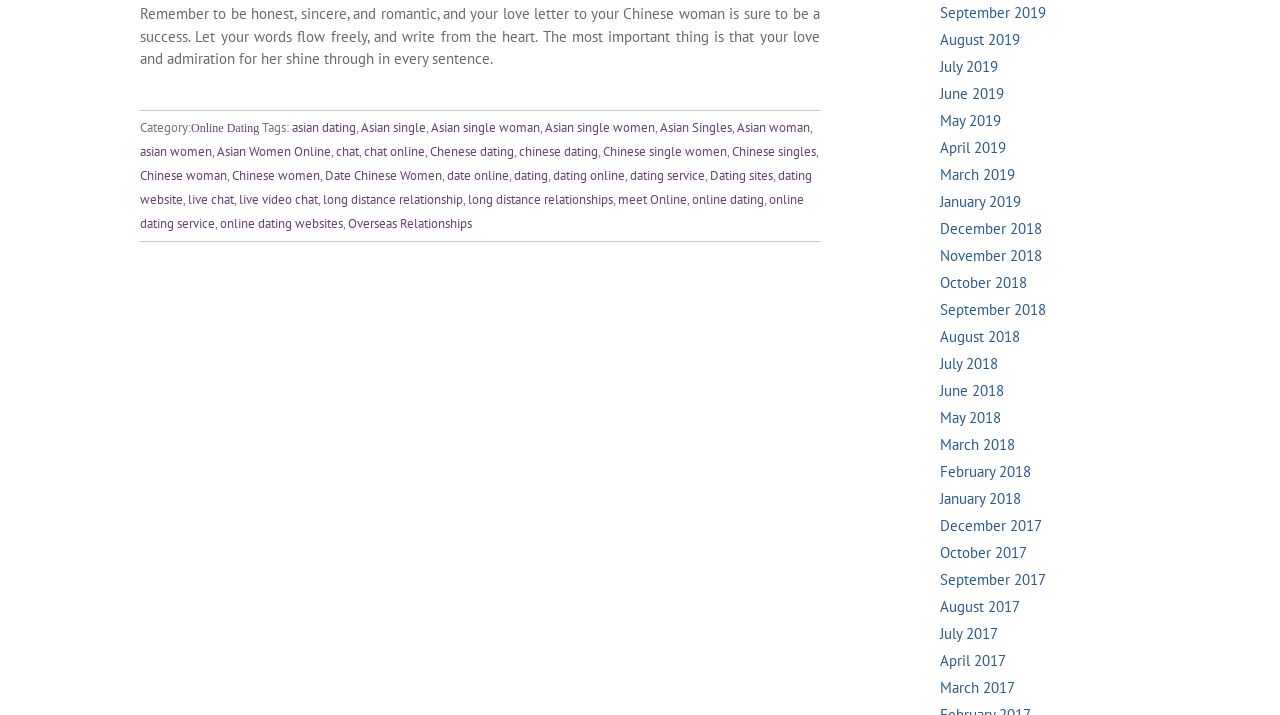Please find and report the bounding box coordinates of the element to click in order to perform the following action: "Contact us through the link". The coordinates should be expressed as four float numbers between 0 and 1, in the format [left, top, right, bottom].

None